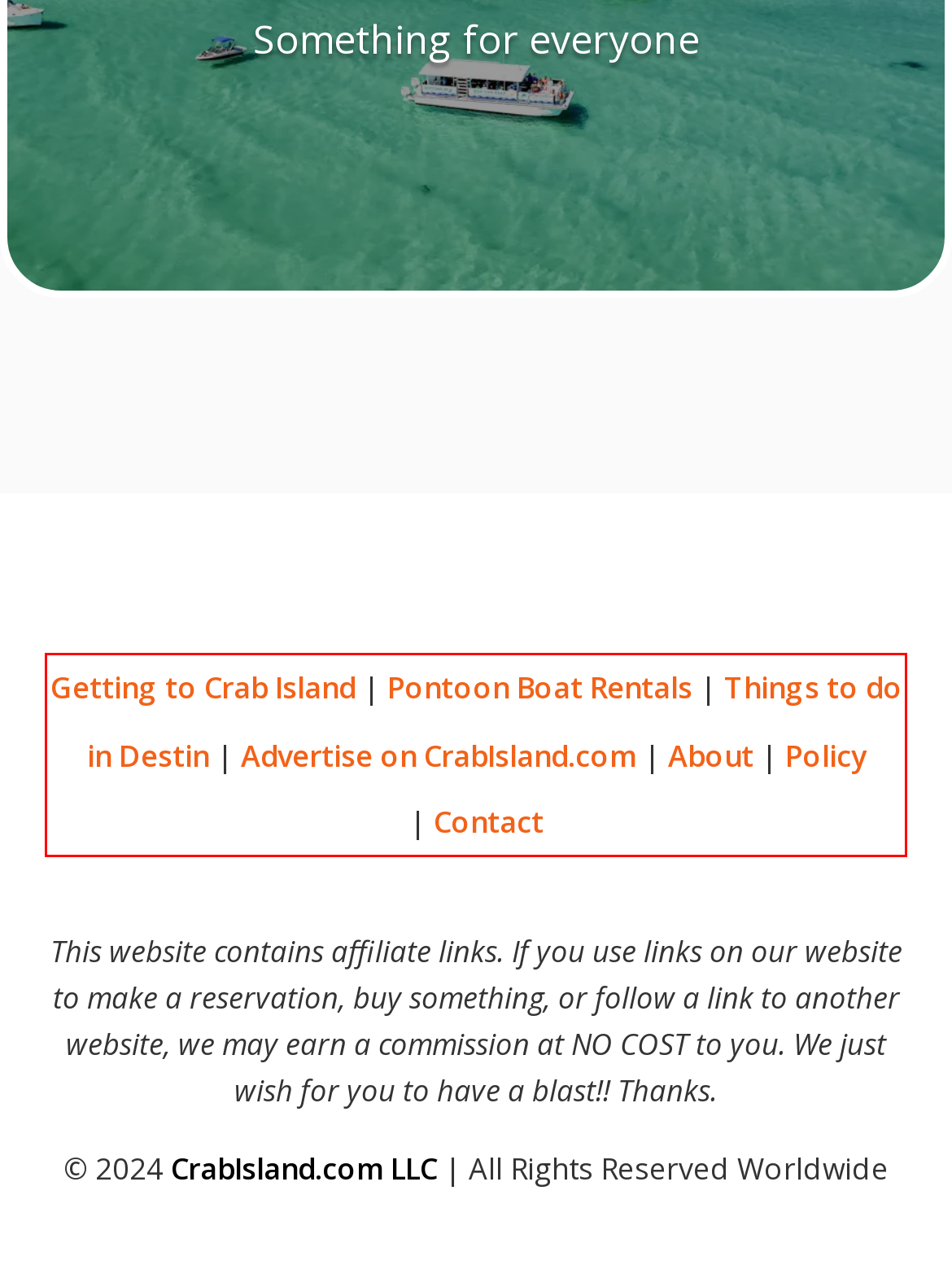Please recognize and transcribe the text located inside the red bounding box in the webpage image.

Getting to Crab Island | Pontoon Boat Rentals | Things to do in Destin | Advertise on CrabIsland.com | About | Policy | Contact